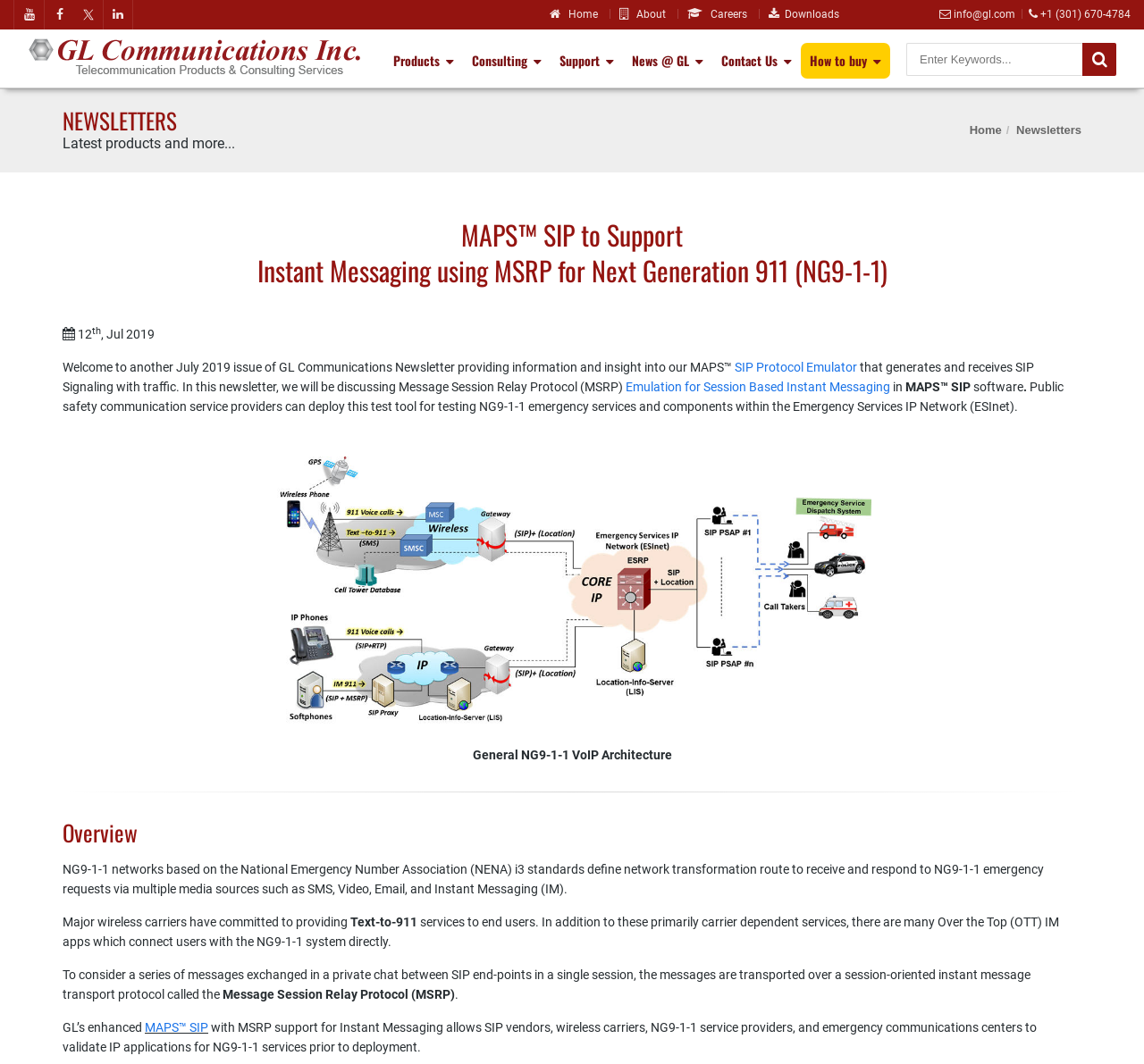What is the company name?
Please elaborate on the answer to the question with detailed information.

I found the company name by looking at the top-left corner of the webpage, where the logo and company name are usually located. The text 'GL Communications Inc.' is displayed prominently, indicating that it is the company name.